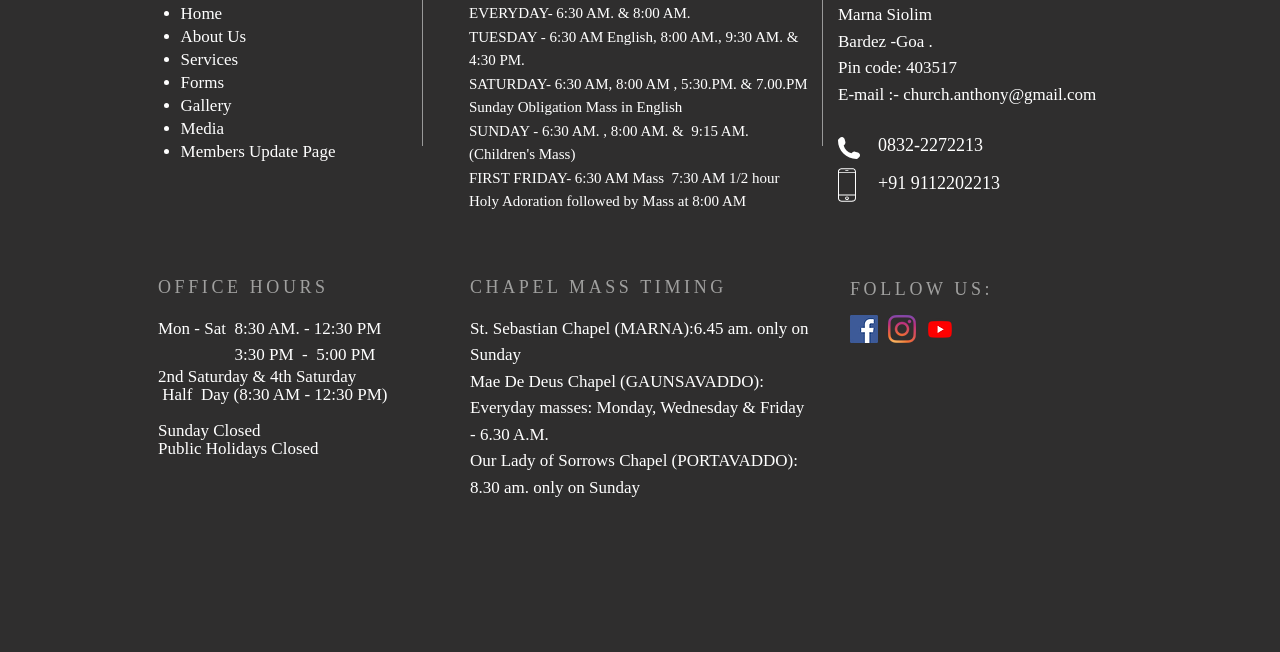Please answer the following question as detailed as possible based on the image: 
What is the timing of the everyday mass?

According to the webpage, the everyday mass timings are 6:30 AM and 8:00 AM, as mentioned in the section 'EVERYDAY- 6:30 AM. & 8:00 AM.'